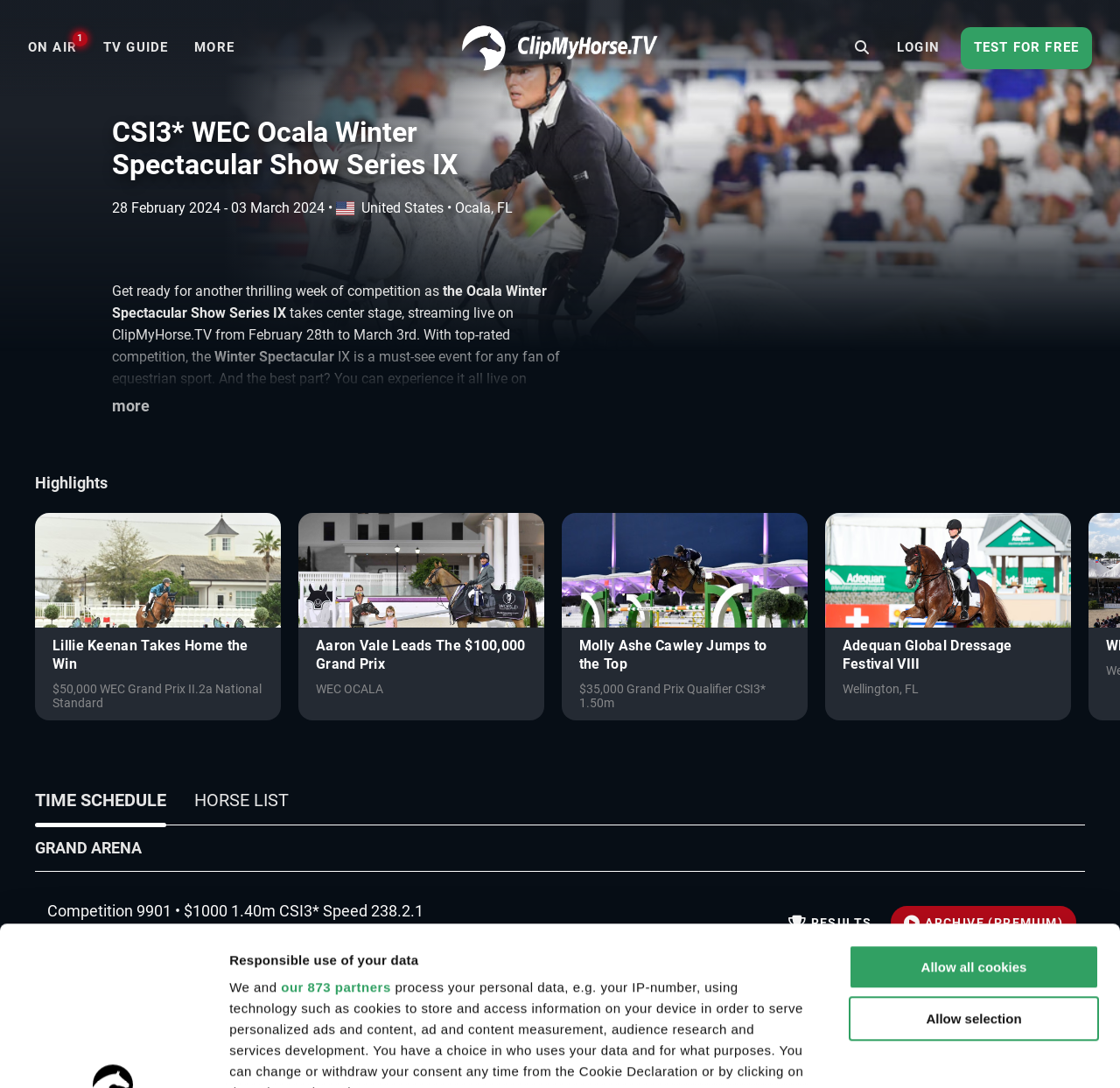Analyze the image and deliver a detailed answer to the question: What is the type of competition?

The question asks for the type of competition, which can be inferred from the context of the webpage. The webpage is about a show series and has links to competitions and results, indicating that the type of competition is equestrian sports.